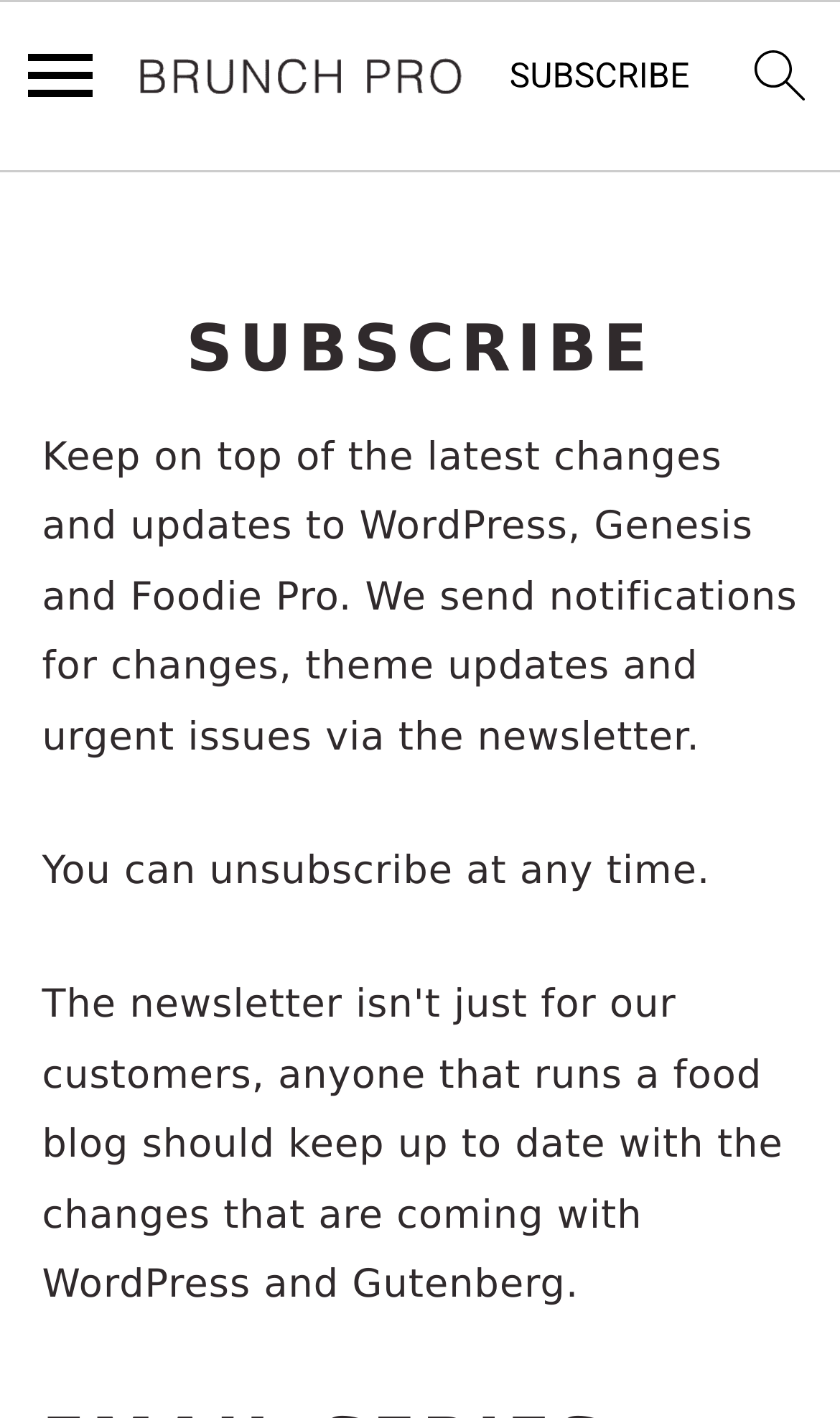What is the purpose of this webpage?
Respond to the question with a well-detailed and thorough answer.

Based on the webpage content, it appears that the purpose of this webpage is to allow users to subscribe to a newsletter that provides updates and notifications about WordPress, Genesis, and Foodie Pro.